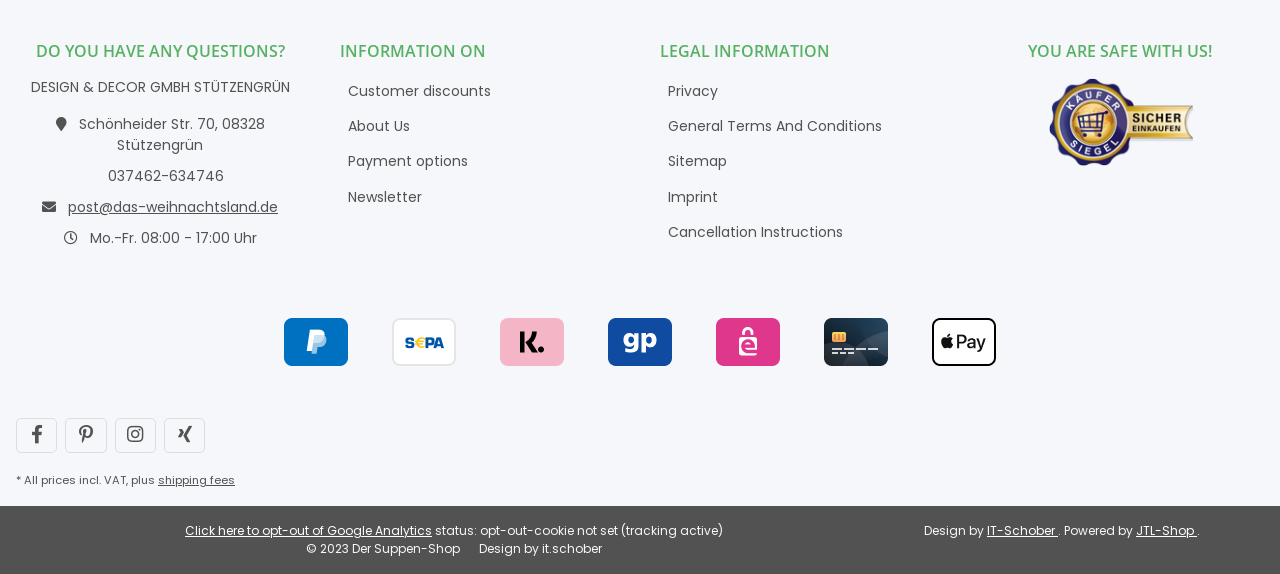Determine the bounding box coordinates of the clickable element necessary to fulfill the instruction: "Opt-out of Google Analytics". Provide the coordinates as four float numbers within the 0 to 1 range, i.e., [left, top, right, bottom].

[0.145, 0.91, 0.338, 0.939]